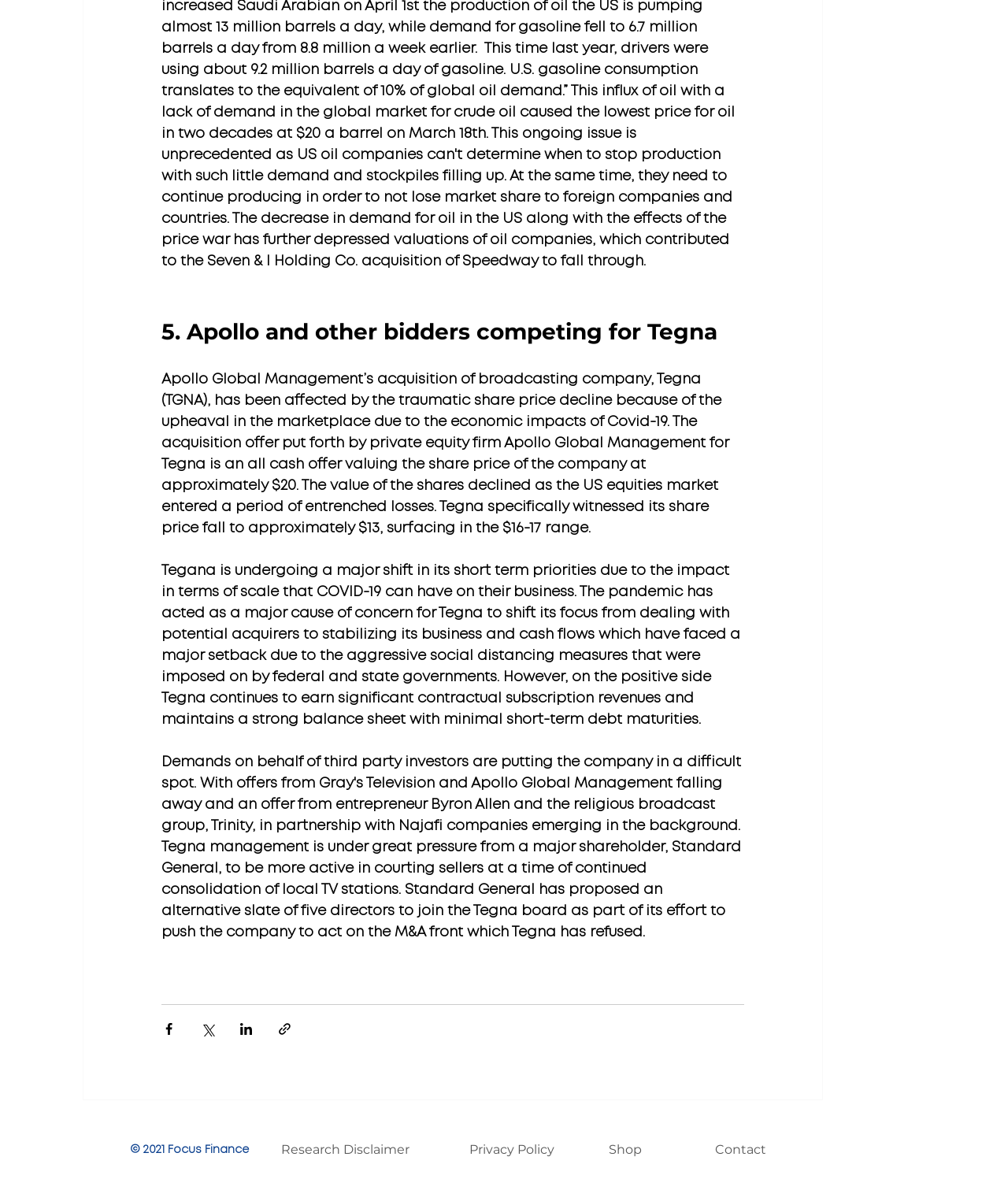Pinpoint the bounding box coordinates of the element you need to click to execute the following instruction: "View RockShox SID SL Select 2P Boost 2023 Fork details". The bounding box should be represented by four float numbers between 0 and 1, in the format [left, top, right, bottom].

None